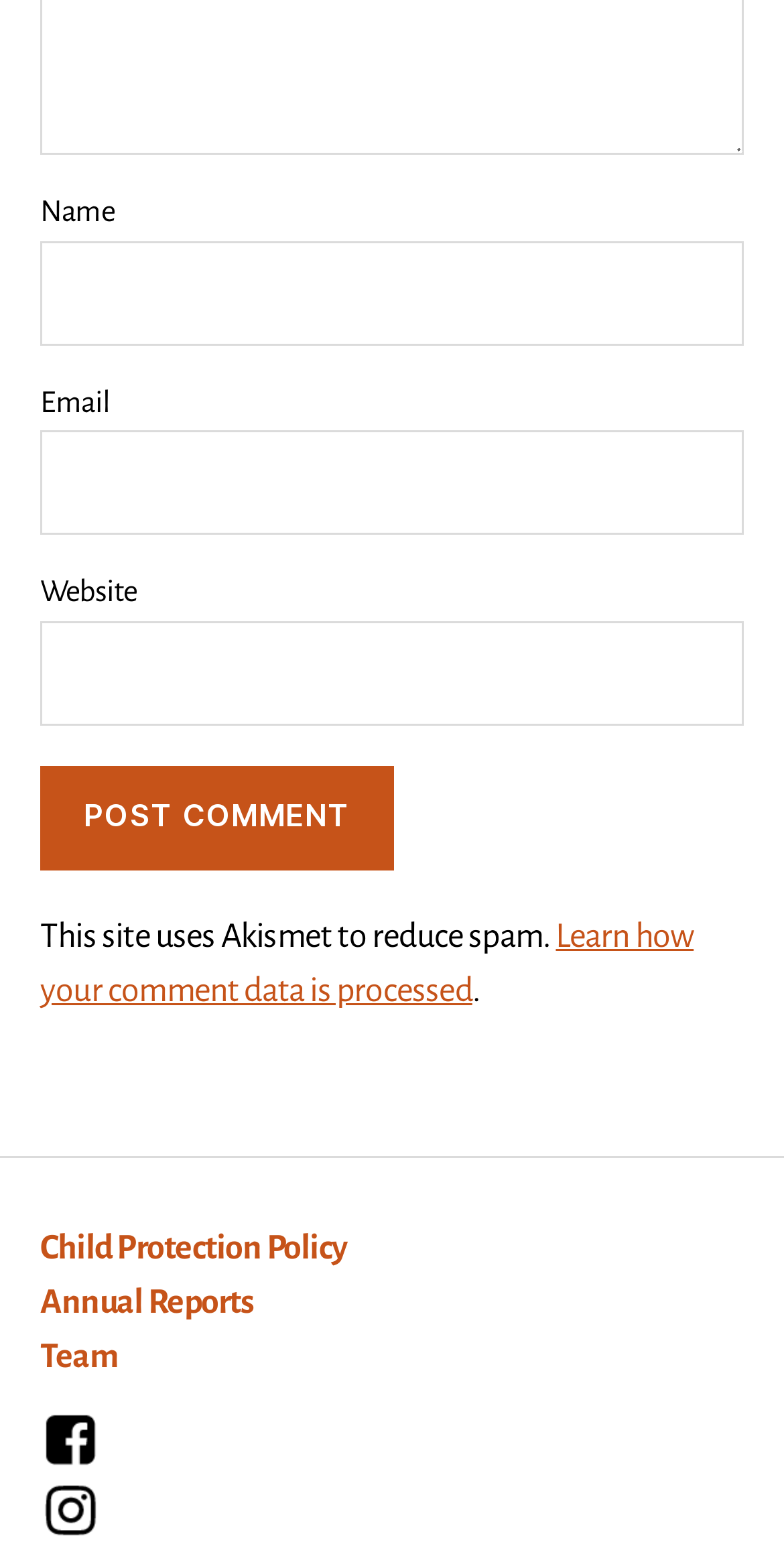Provide a one-word or short-phrase answer to the question:
How many links are there below the comment form?

4